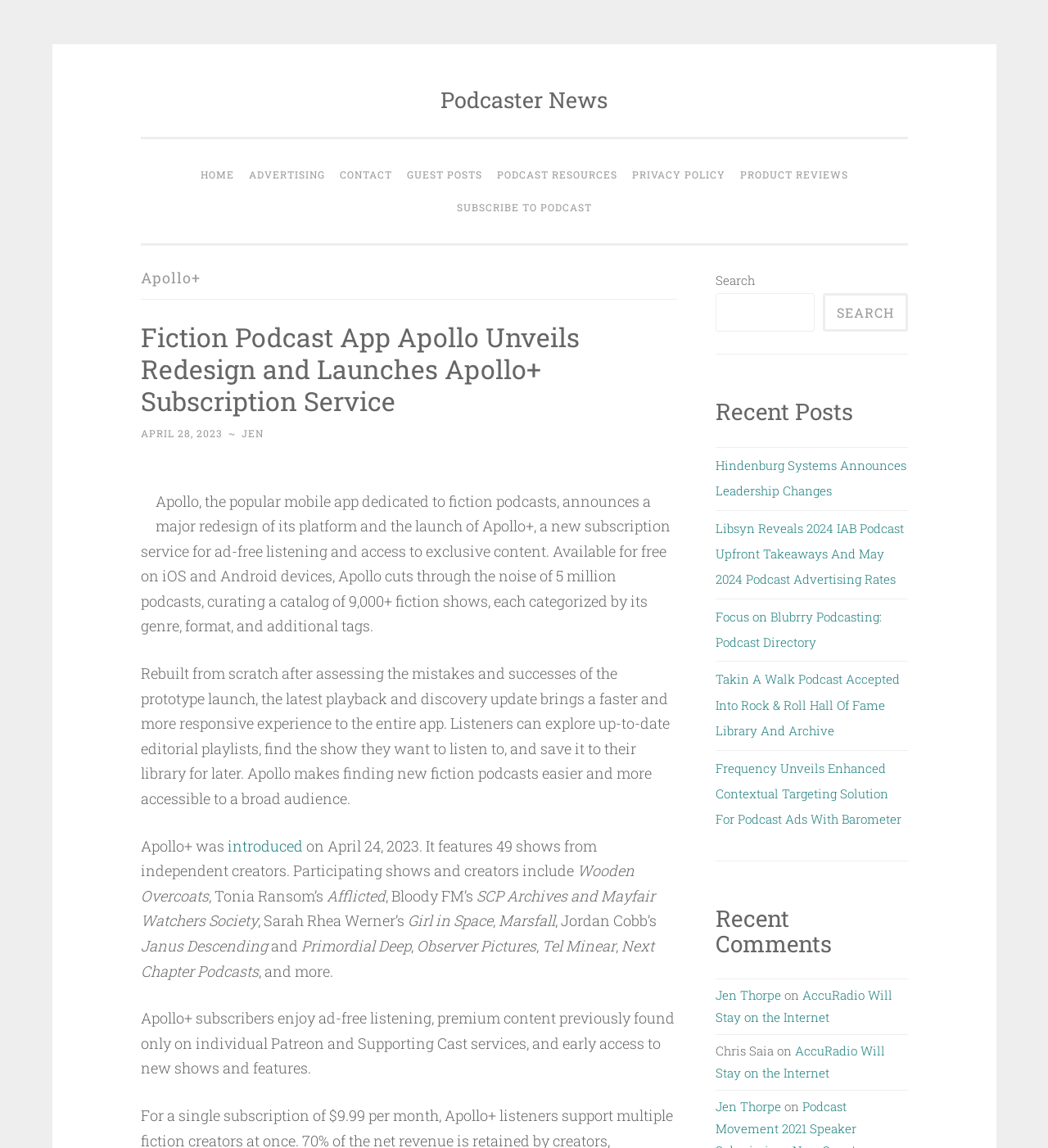Determine the bounding box coordinates for the UI element described. Format the coordinates as (top-left x, top-left y, bottom-right x, bottom-right y) and ensure all values are between 0 and 1. Element description: Product Reviews

[0.699, 0.138, 0.816, 0.167]